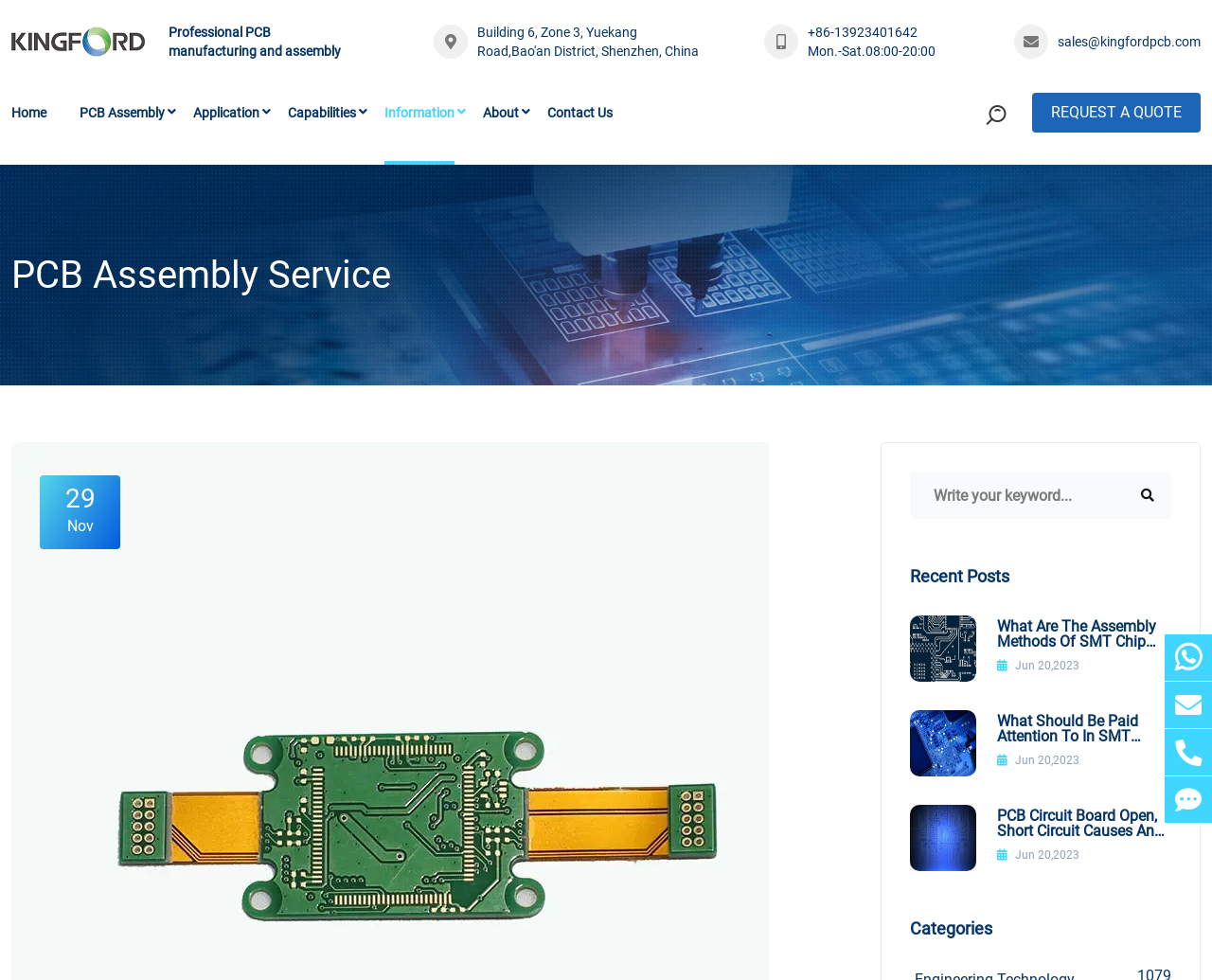Identify the main heading of the webpage and provide its text content.

What are the advantages of SMT components? I will explain them to you